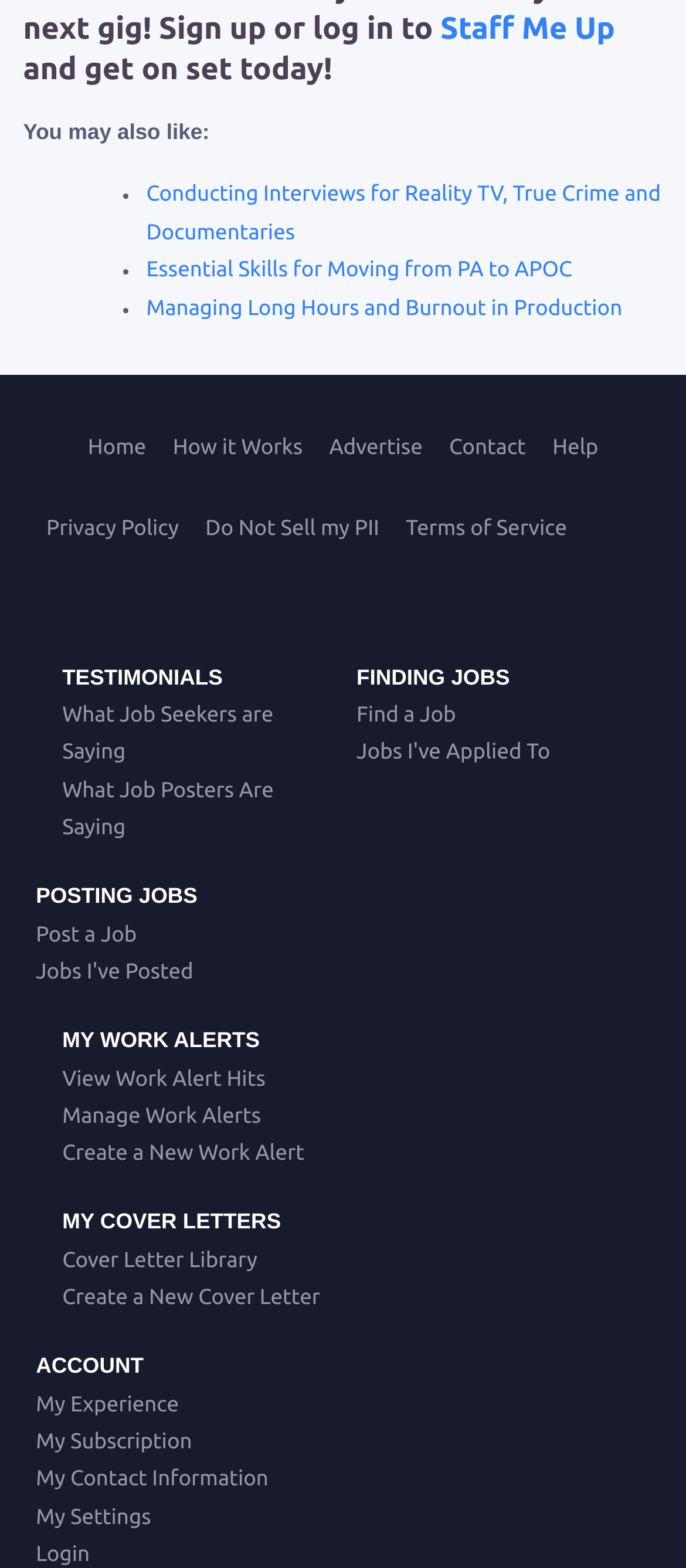Locate the bounding box coordinates of the clickable part needed for the task: "go to home page".

[0.128, 0.278, 0.213, 0.293]